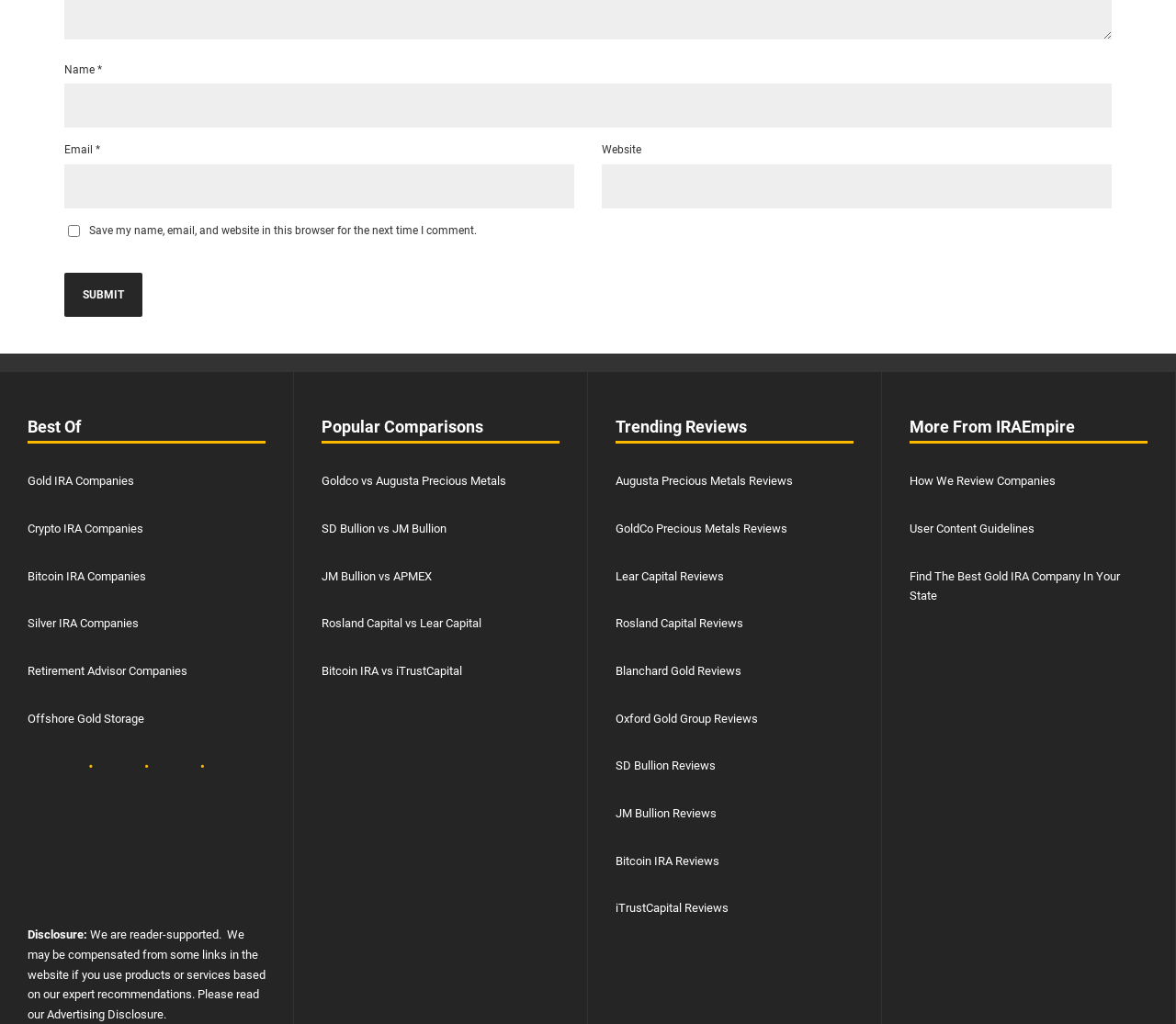What is the purpose of the website?
Using the image as a reference, give a one-word or short phrase answer.

Review and compare IRA companies